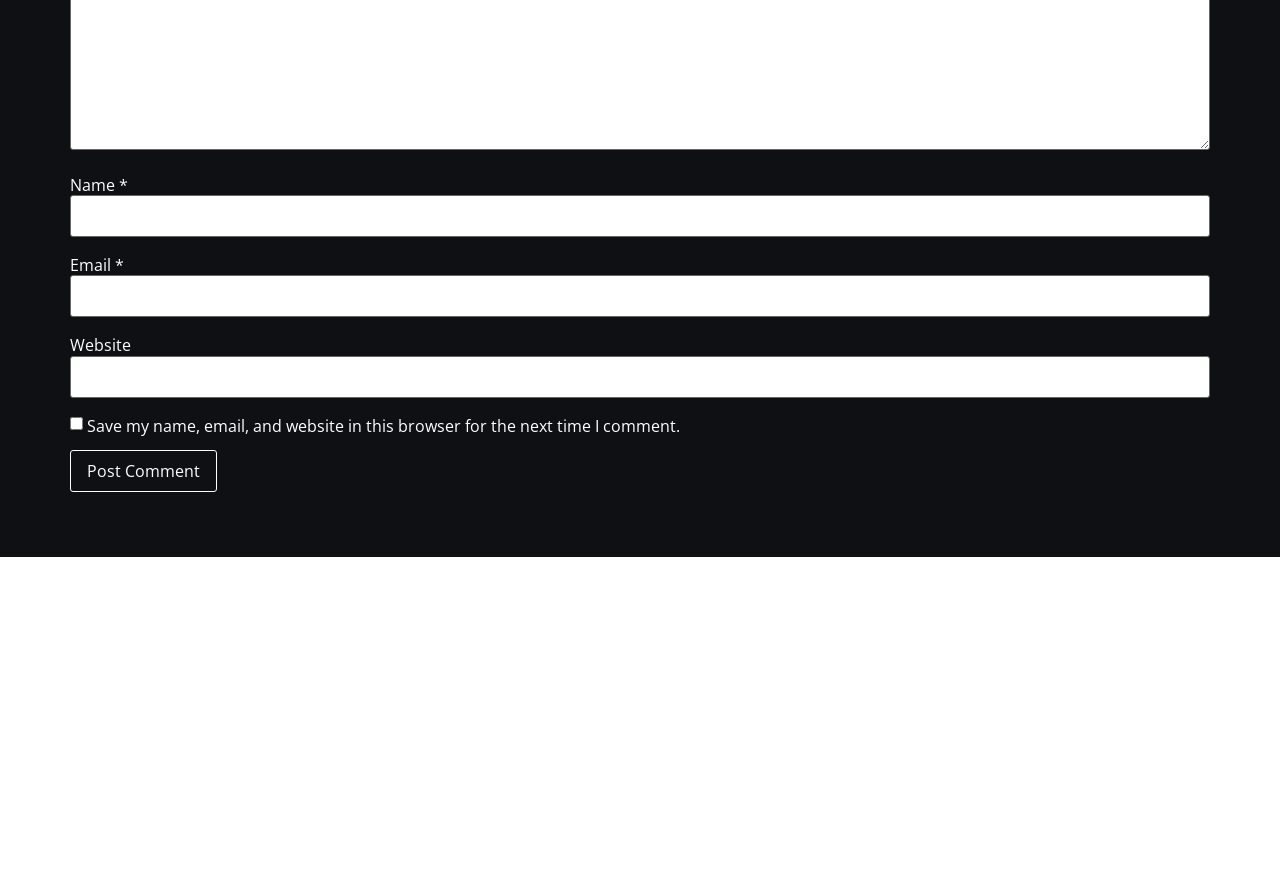Answer the question in one word or a short phrase:
What is the label of the first text box?

Name